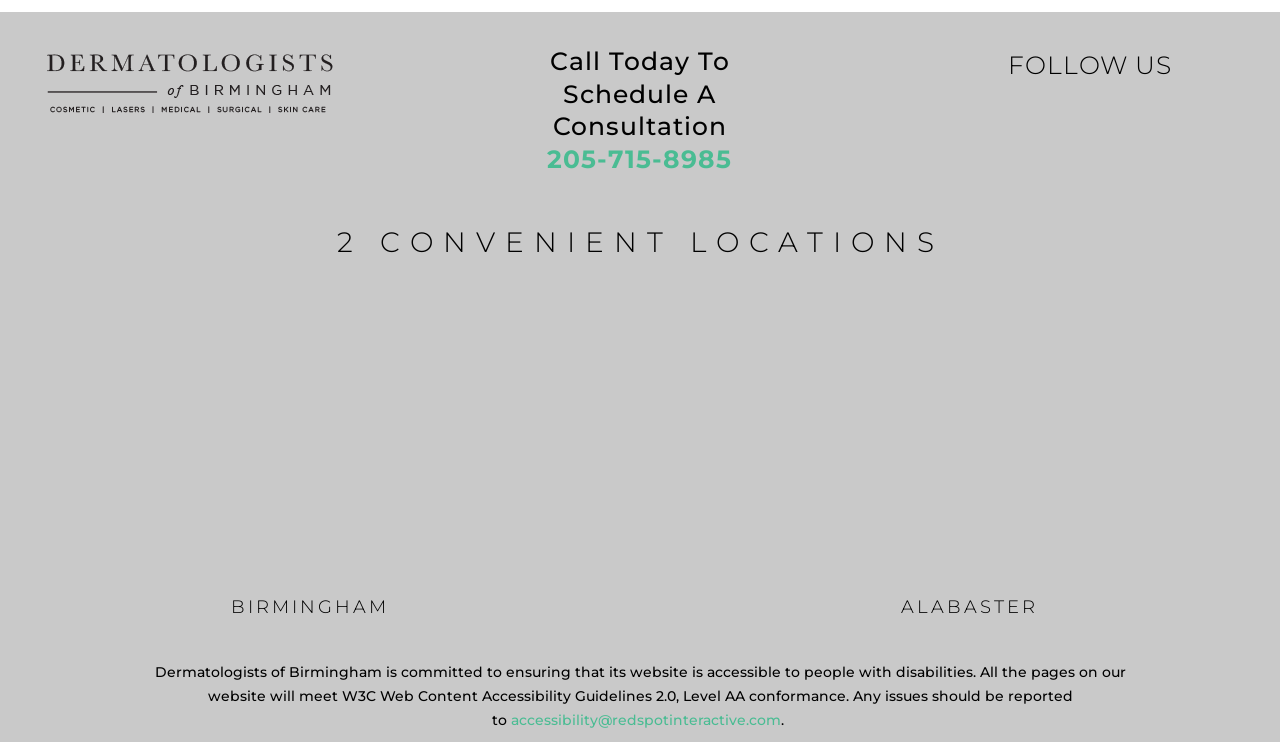Please analyze the image and provide a thorough answer to the question:
What is the name of the dermatology practice?

The name of the dermatology practice can be found in the image element with the text 'Dermatologists of Birmingham' at the top of the page, as well as in the link elements with the same text.